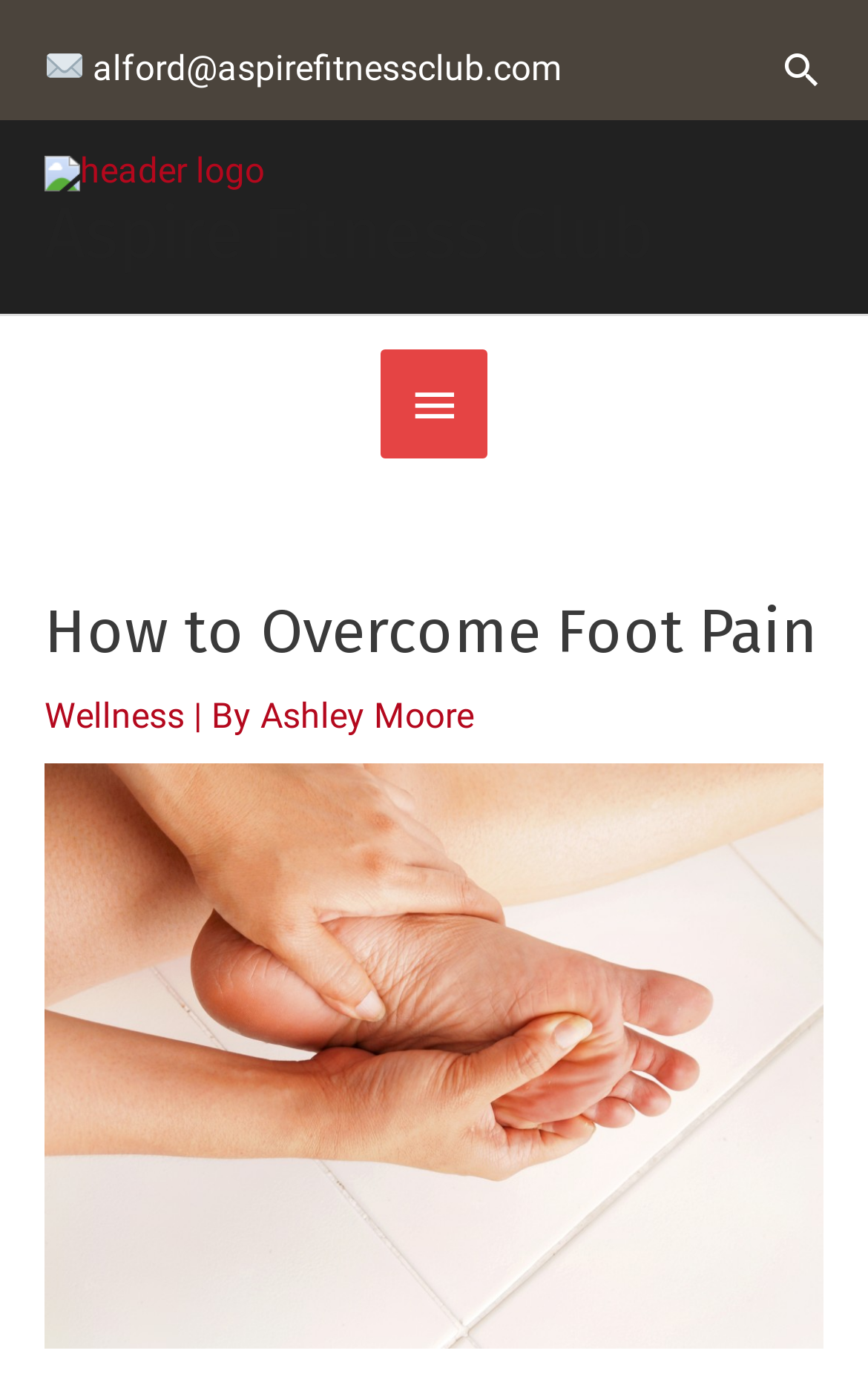Using the provided description: "Wellness", find the bounding box coordinates of the corresponding UI element. The output should be four float numbers between 0 and 1, in the format [left, top, right, bottom].

[0.051, 0.502, 0.213, 0.531]